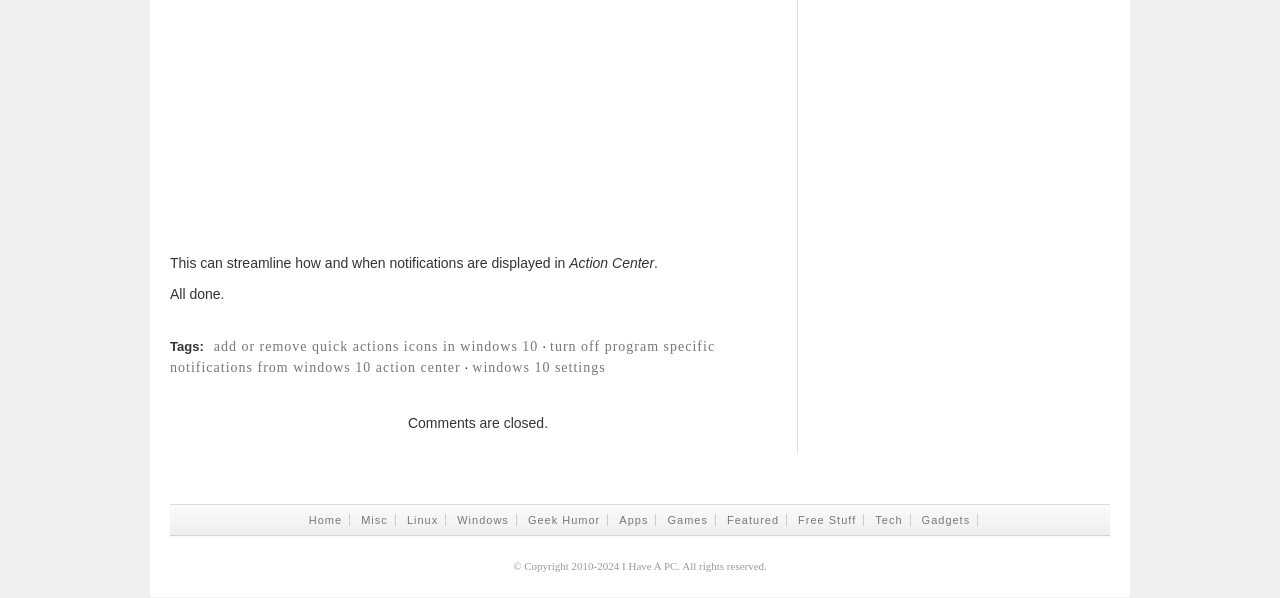Could you specify the bounding box coordinates for the clickable section to complete the following instruction: "Visit I Have A PC"?

[0.486, 0.936, 0.529, 0.956]